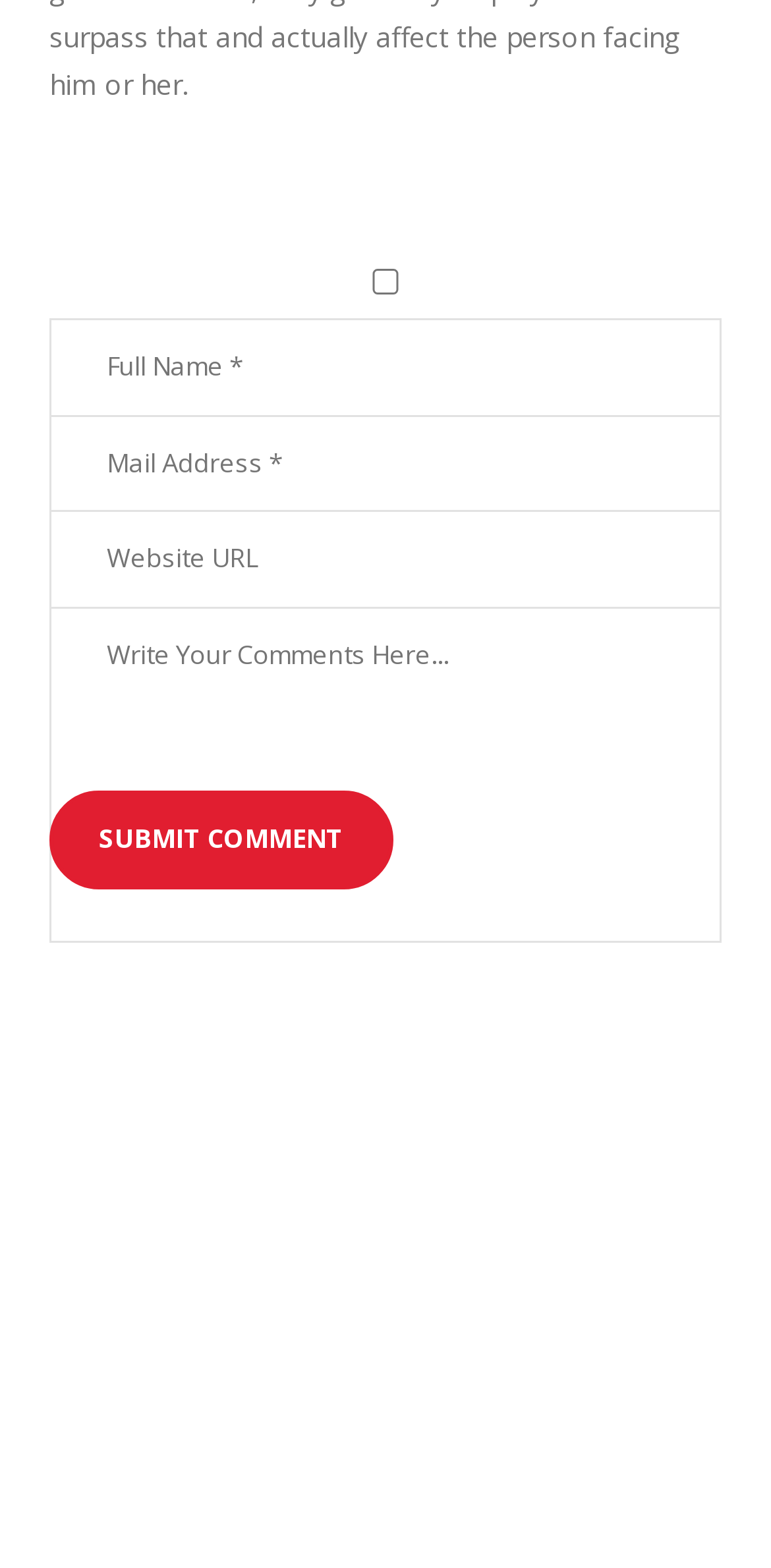What is the purpose of the checkbox above the Full Name text box?
Look at the image and respond to the question as thoroughly as possible.

The checkbox does not have any accompanying text or description, making it unclear what it is meant for. However, its location above the Full Name text box suggests that it might be related to the submission of personal information.